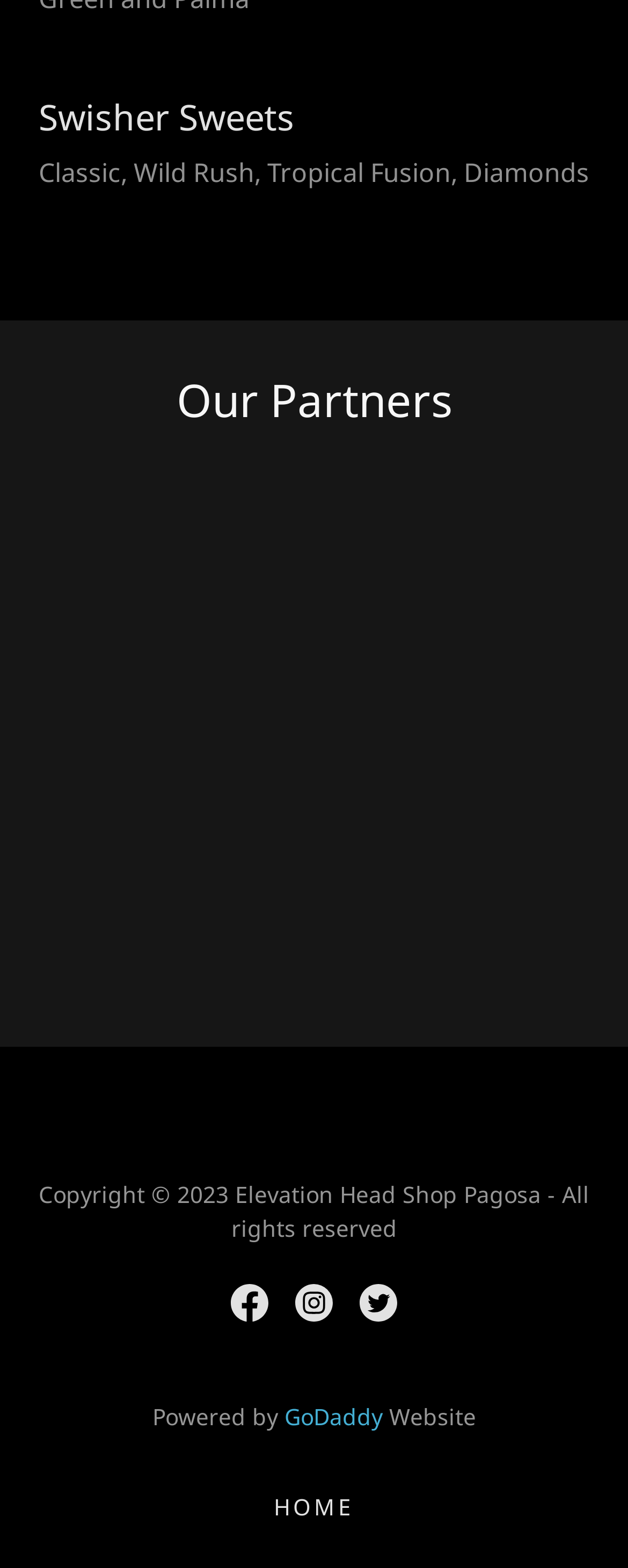Look at the image and write a detailed answer to the question: 
What is the brand name of the products?

The brand name of the products can be found in the heading element at the top of the webpage, which reads 'Swisher Sweets'.